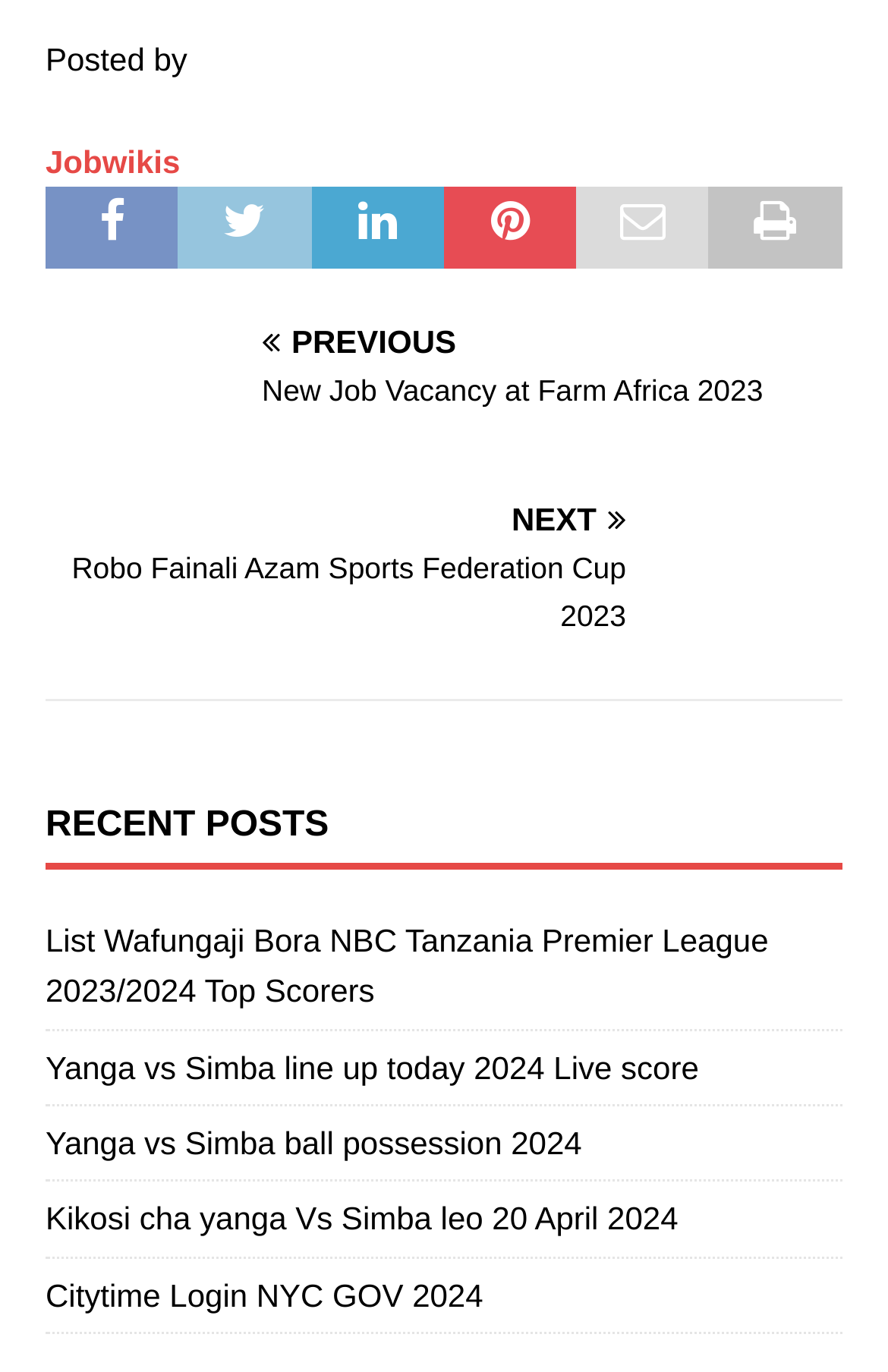Please provide the bounding box coordinates for the element that needs to be clicked to perform the instruction: "Click on the link to view Citytime Login NYC GOV 2024". The coordinates must consist of four float numbers between 0 and 1, formatted as [left, top, right, bottom].

[0.051, 0.93, 0.544, 0.957]